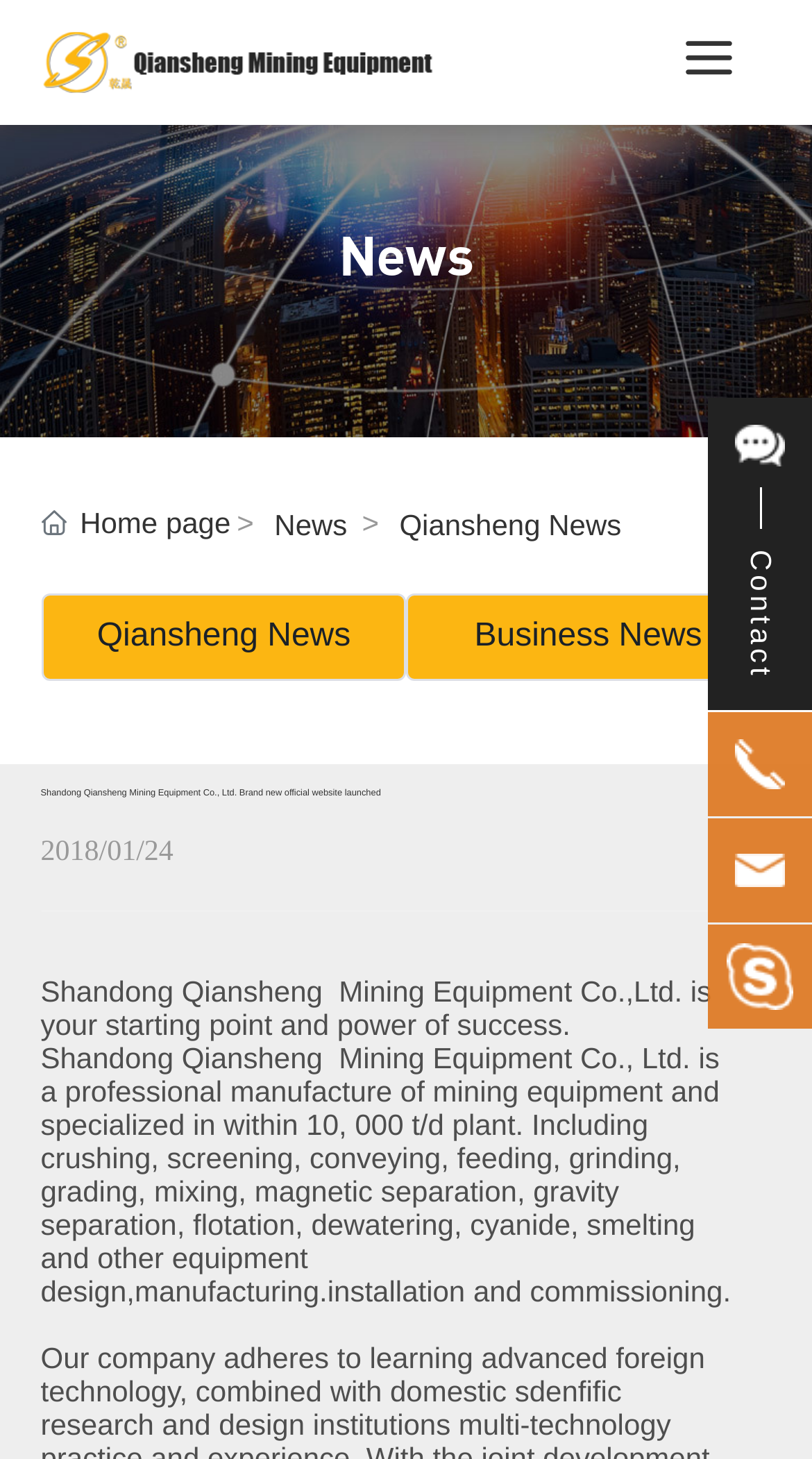How many images are there in the contact section?
Can you give a detailed and elaborate answer to the question?

The contact section can be identified by the images with IDs 193, 289, 291, and 293, which are located at the bottom of the webpage. These images are likely to be contact information or social media links.